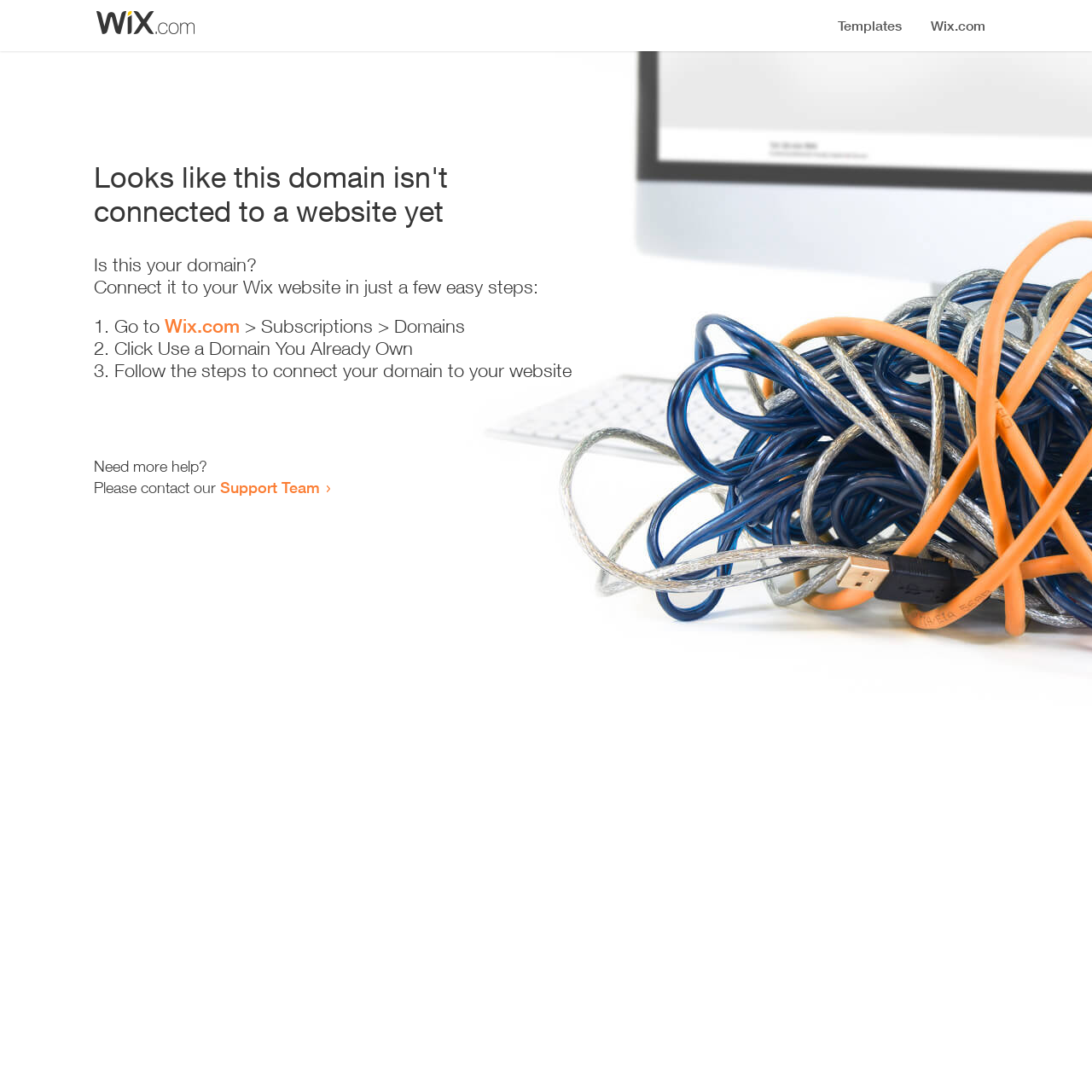What is the purpose of the webpage?
Give a comprehensive and detailed explanation for the question.

The webpage provides instructions and guidance on how to connect a domain to a website, indicating that the purpose of the webpage is to facilitate this process.